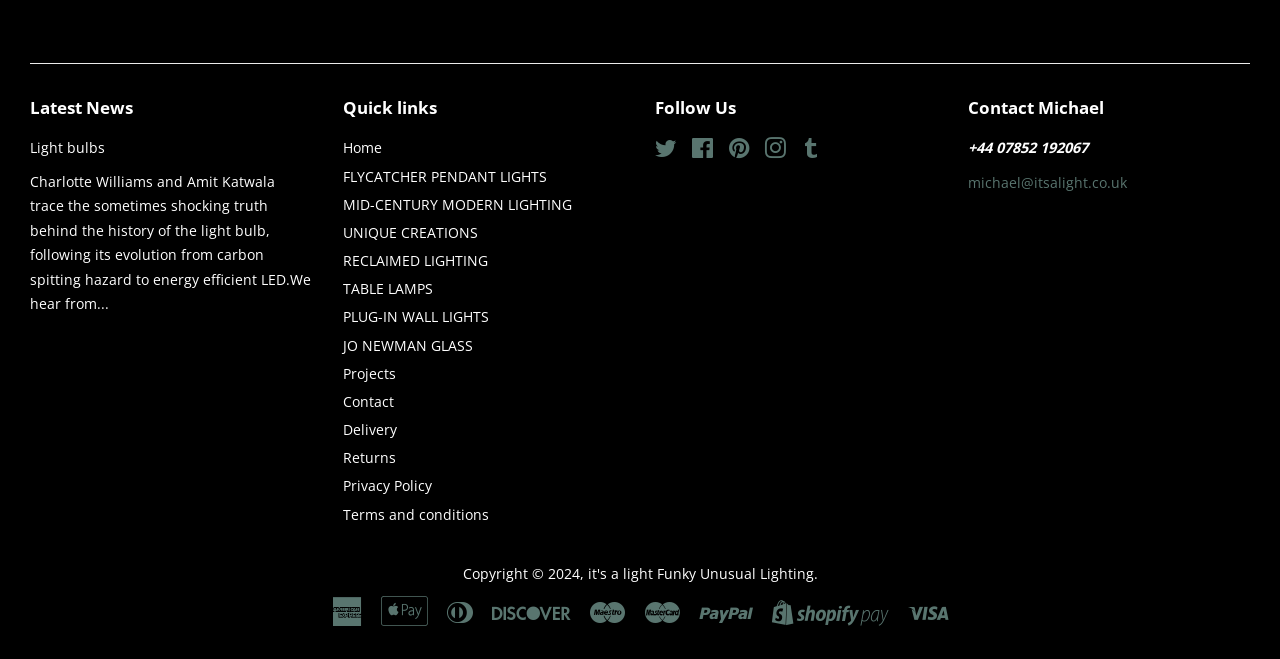What is the topic of the latest news?
Using the image, provide a detailed and thorough answer to the question.

The latest news section is located at the top of the webpage, and it contains a heading 'Latest News' and a link with the same text. Below the heading, there is a static text that describes the topic of the latest news, which is about the history of light bulbs.